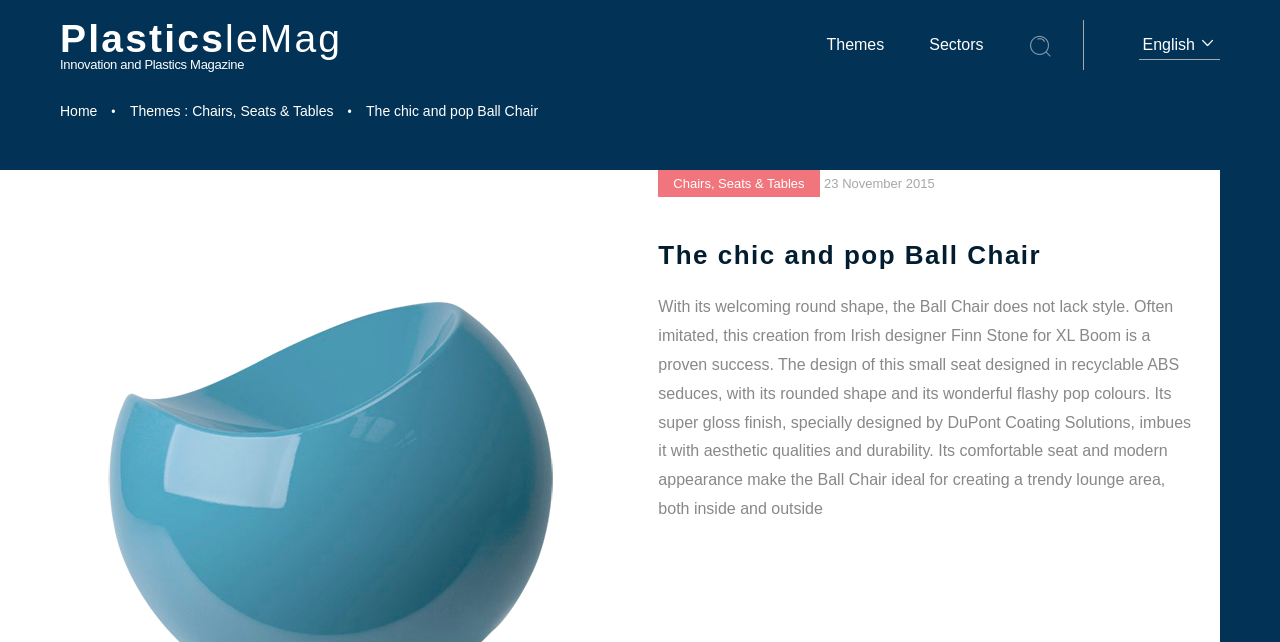Identify the first-level heading on the webpage and generate its text content.

The chic and pop Ball Chair